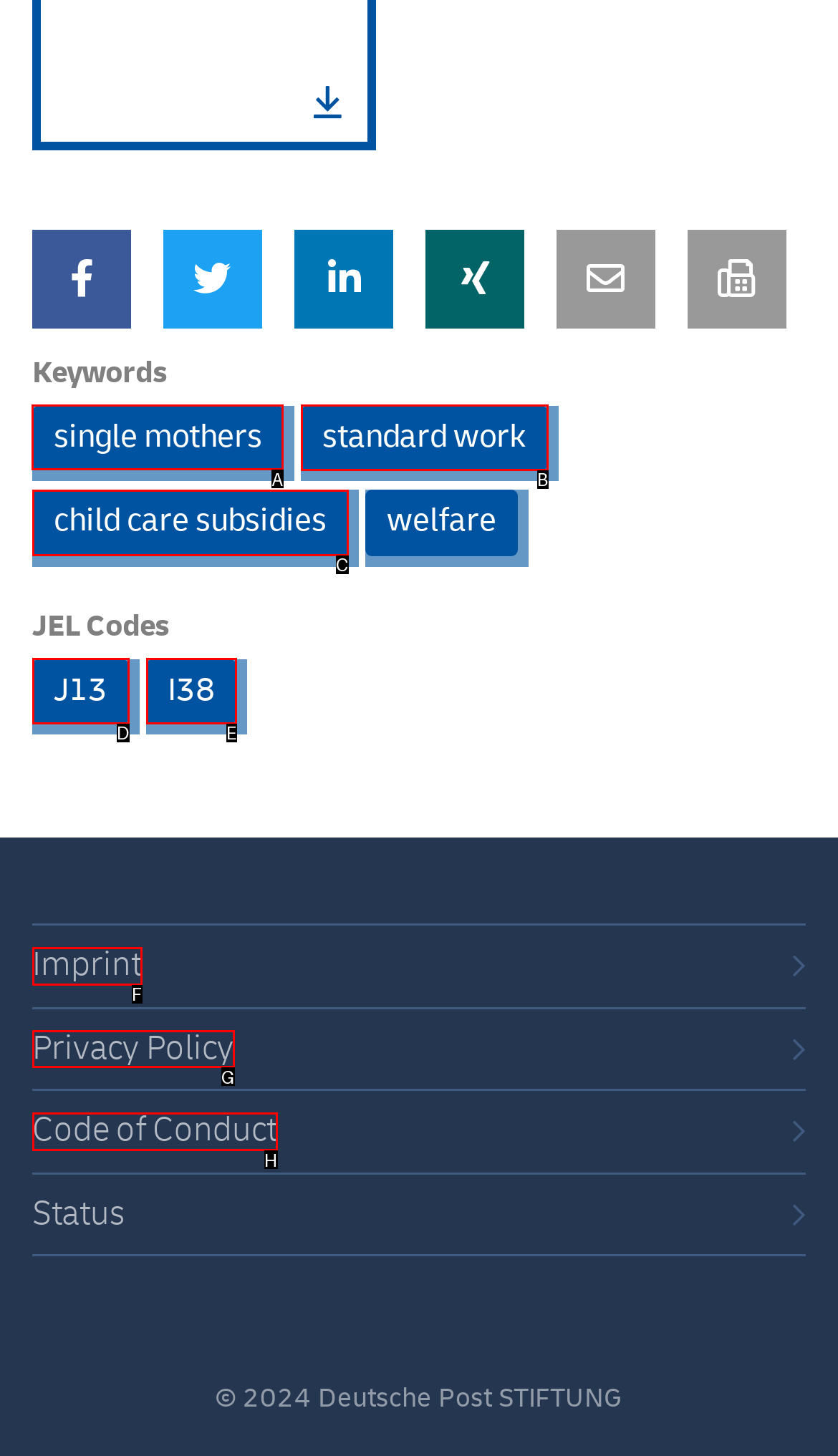To achieve the task: click on the 'single mothers' link, indicate the letter of the correct choice from the provided options.

A